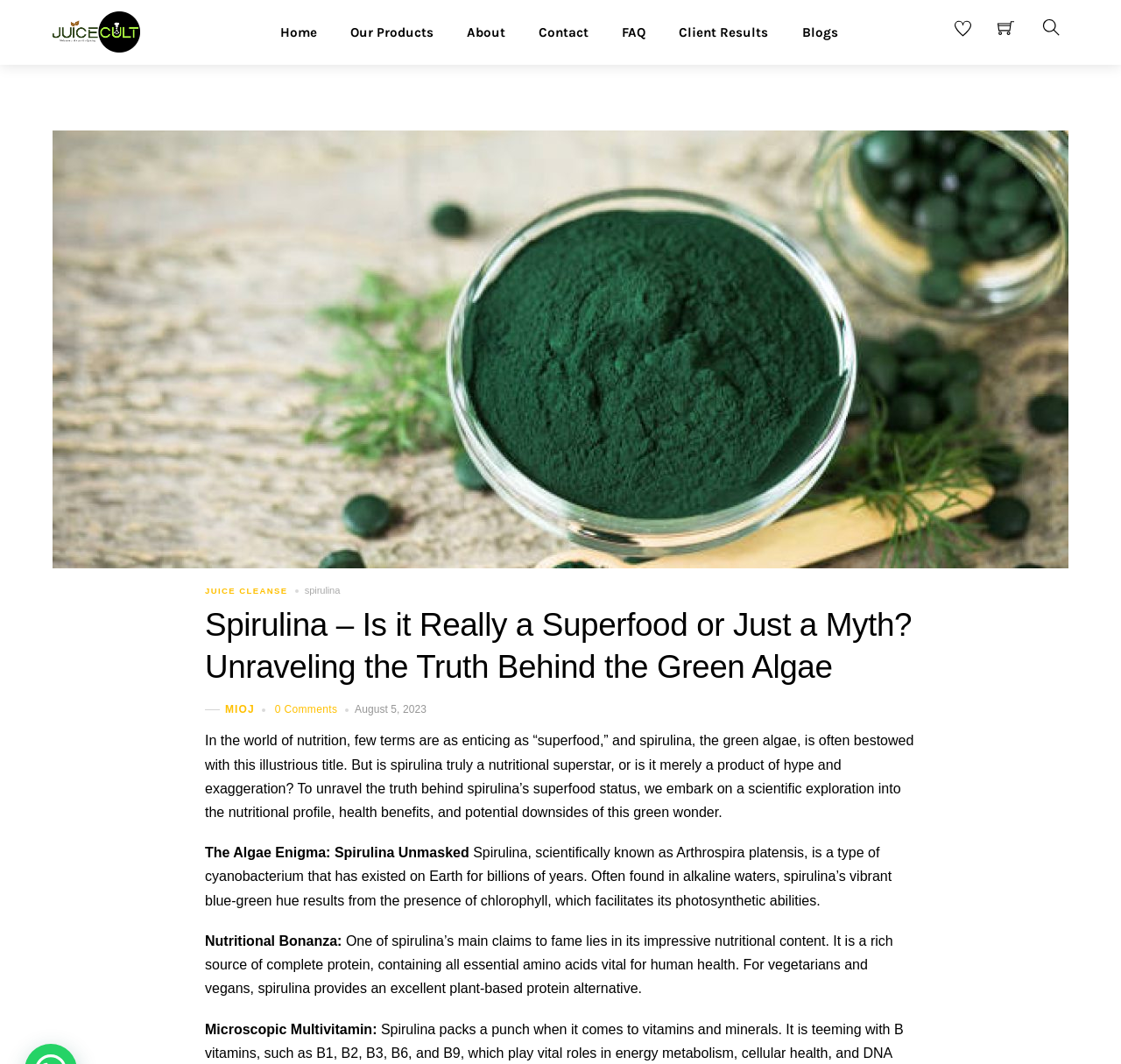Please pinpoint the bounding box coordinates for the region I should click to adhere to this instruction: "Click the 'informative post' link".

None